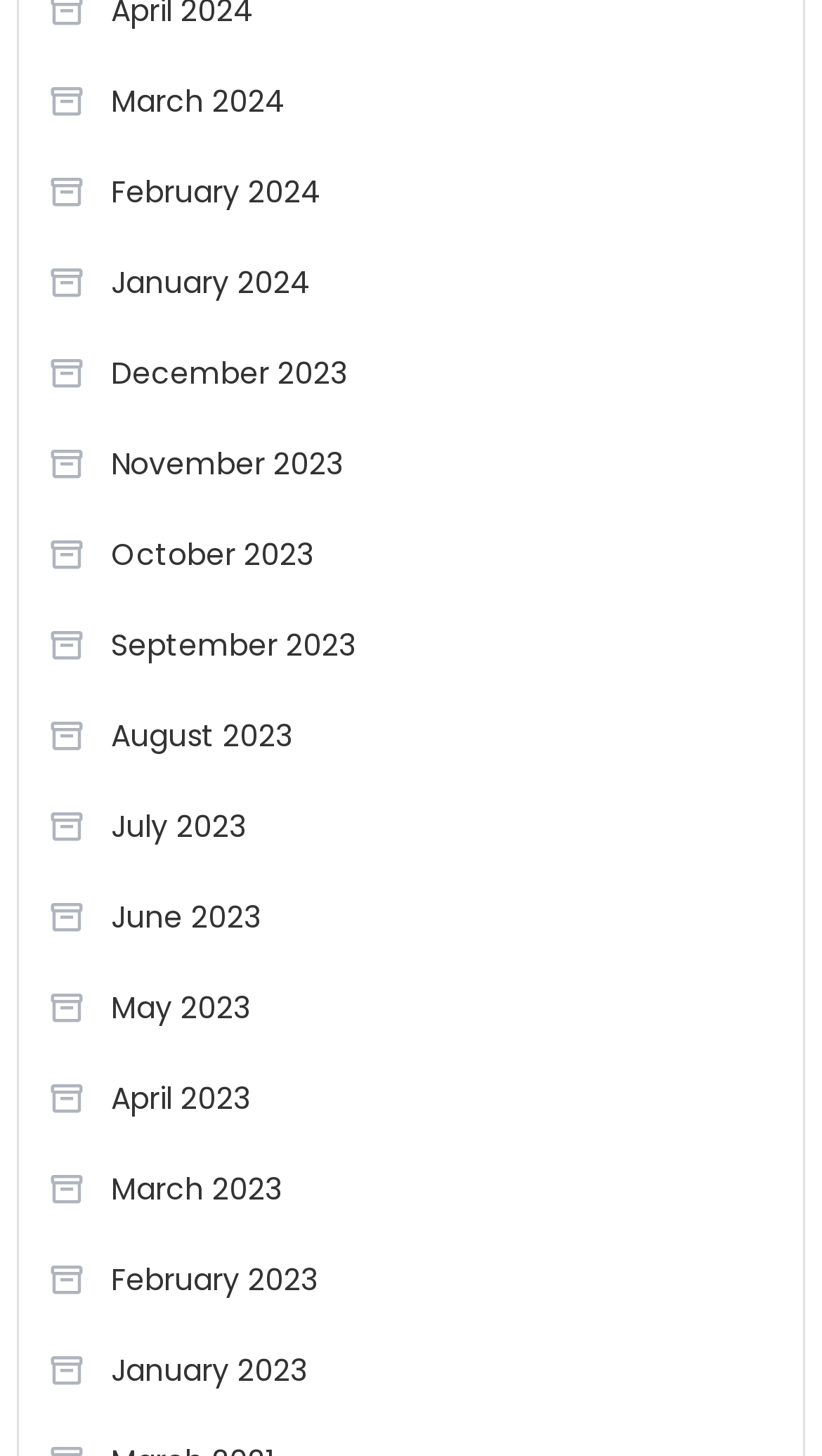Respond to the question below with a single word or phrase:
What is the earliest month listed?

January 2023